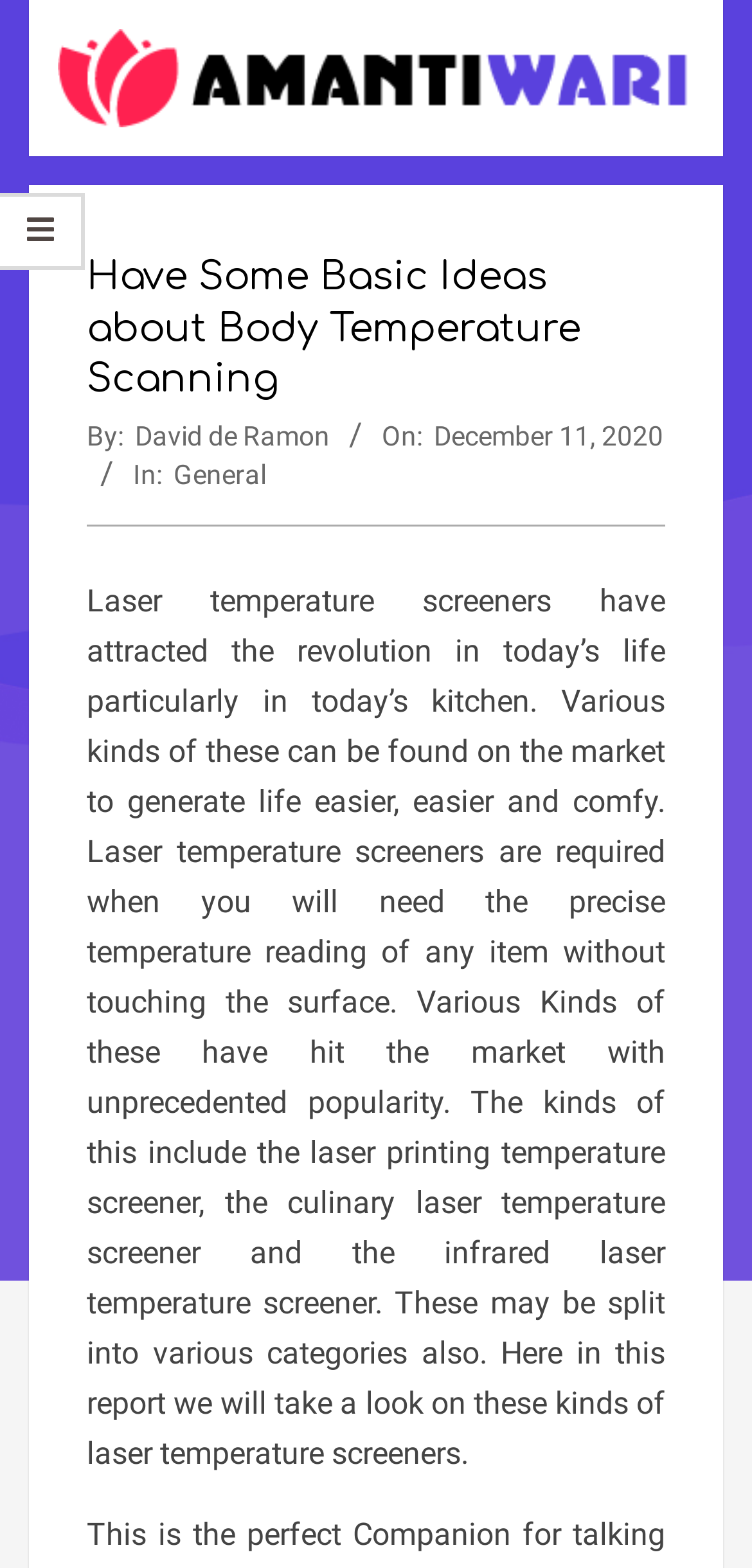What is the main topic of the article?
Please answer the question with a detailed response using the information from the screenshot.

I found the main topic by looking at the heading 'Have Some Basic Ideas about Body Temperature Scanning' which is a prominent element on the page.